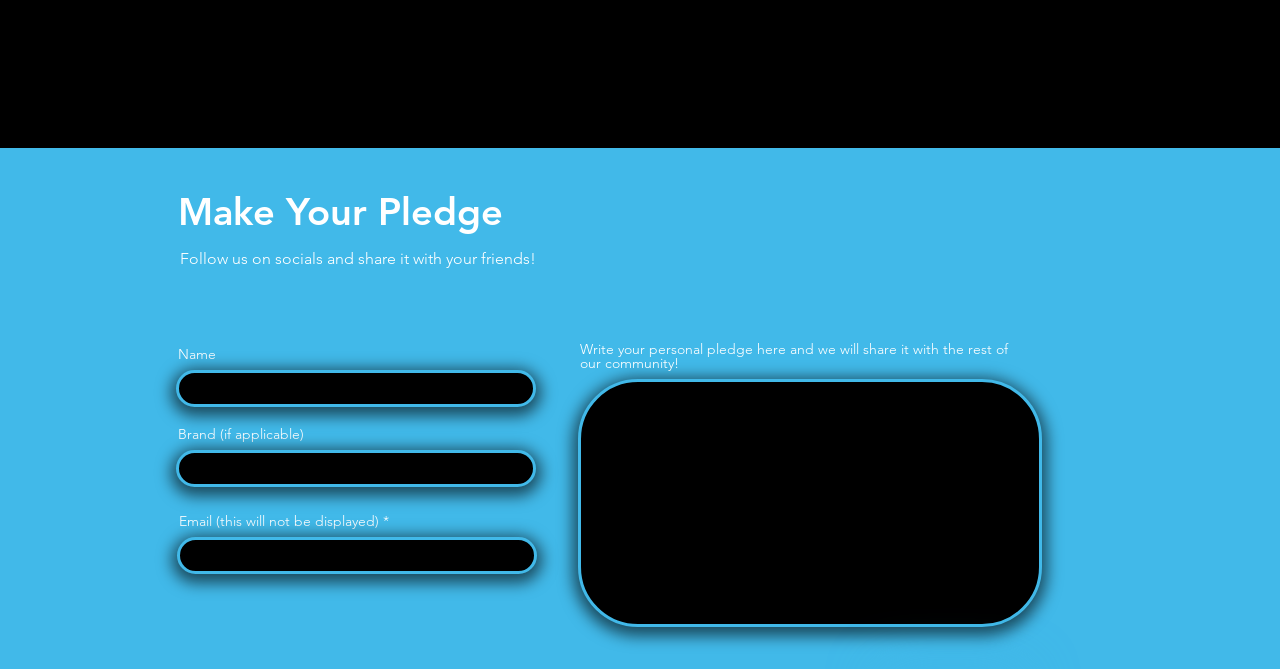Please identify the bounding box coordinates of the element I need to click to follow this instruction: "Type your brand name".

[0.139, 0.636, 0.238, 0.663]